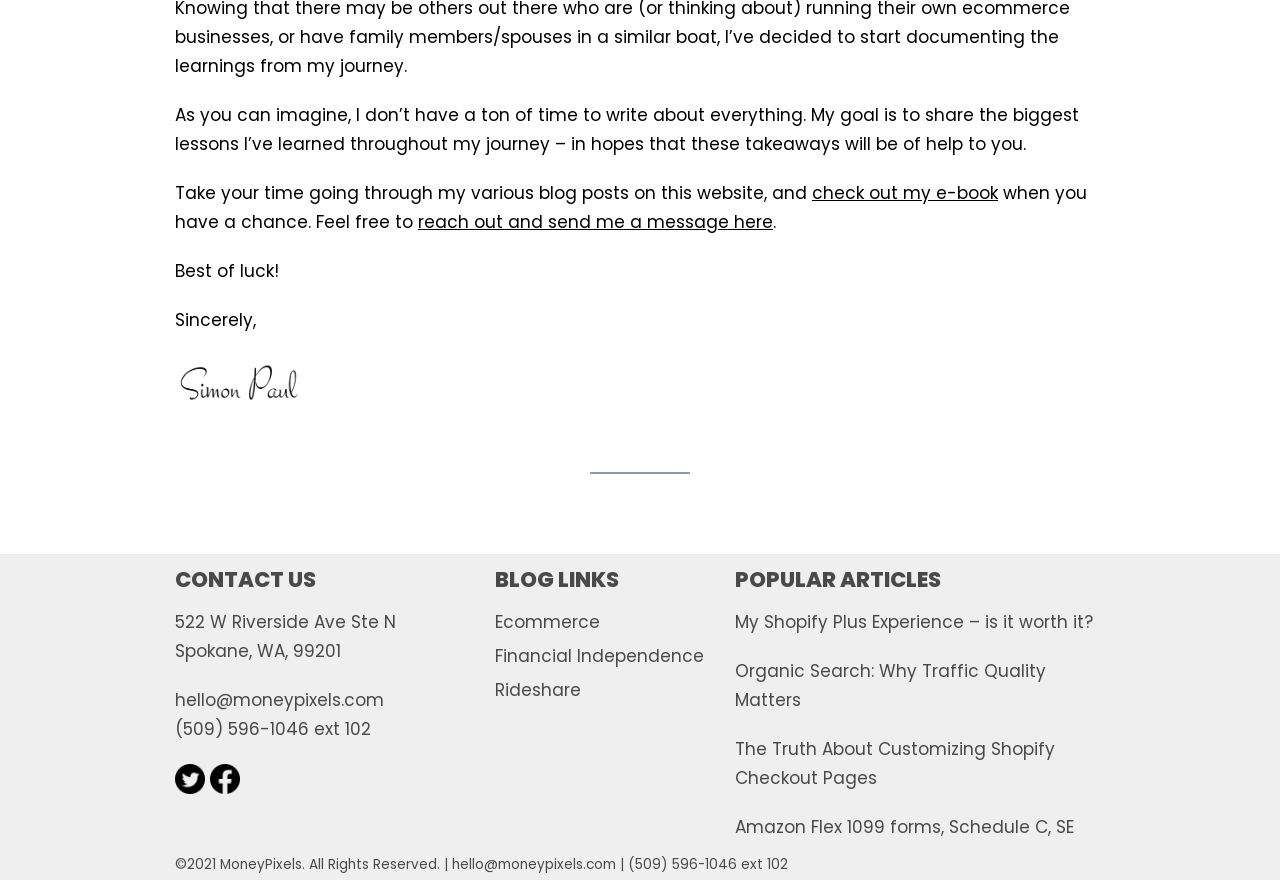Could you highlight the region that needs to be clicked to execute the instruction: "visit the Ecommerce blog link"?

[0.387, 0.694, 0.469, 0.721]